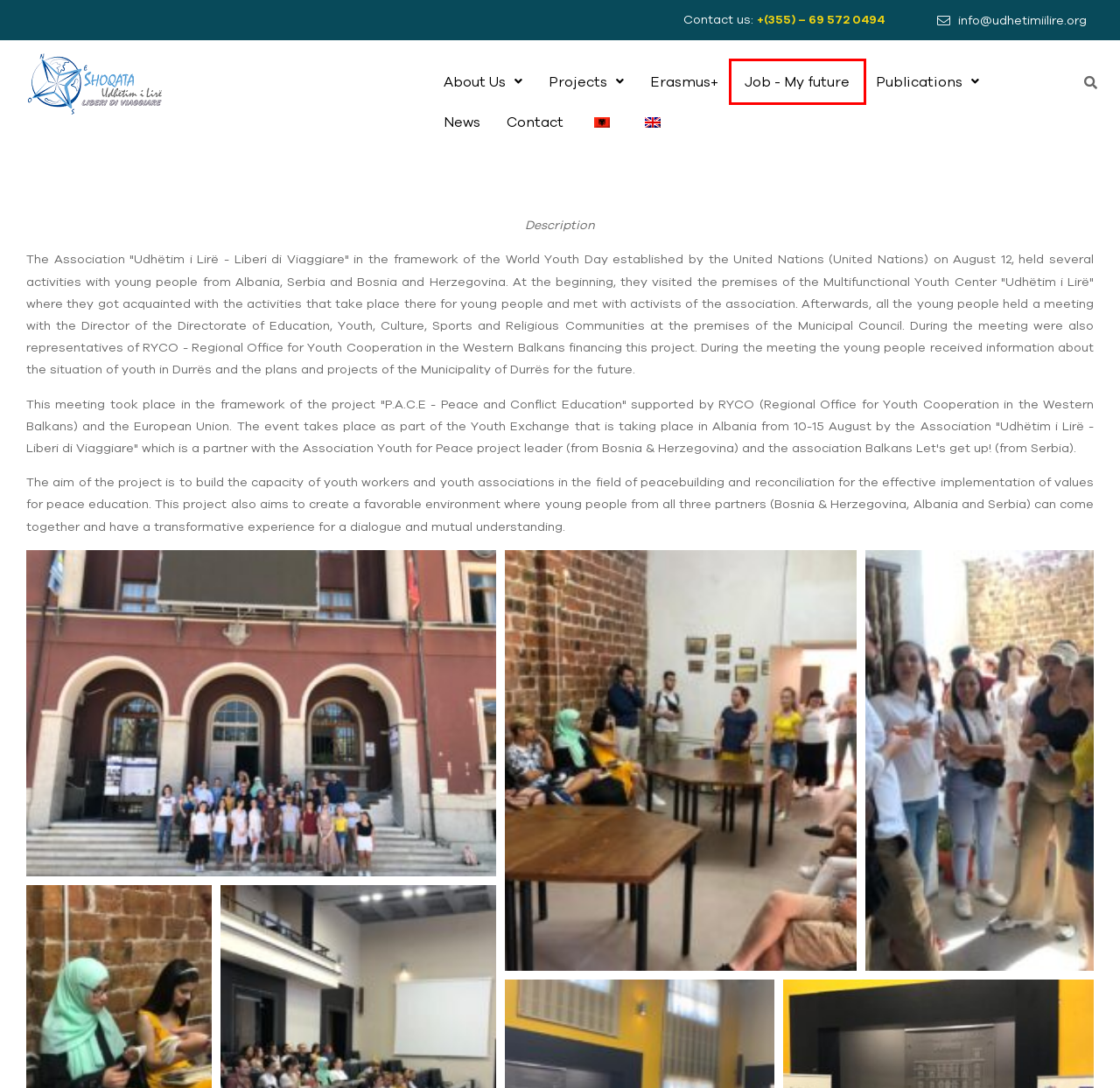You are presented with a screenshot of a webpage containing a red bounding box around an element. Determine which webpage description best describes the new webpage after clicking on the highlighted element. Here are the candidates:
A. Udhëtimi i Lirë
B. Skuadra jonë – Udhëtimi i Lirë
C. Erasmus+ – Udhëtimi i Lirë
D. Kush jemi ne – Udhëtimi i Lirë
E. Kontakti – Udhëtimi i Lirë
F. Punë  – E ardhmja ime – Udhëtimi i Lirë
G. Publikime – Udhëtimi i Lirë
H. Njoftime – Udhëtimi i Lirë

F